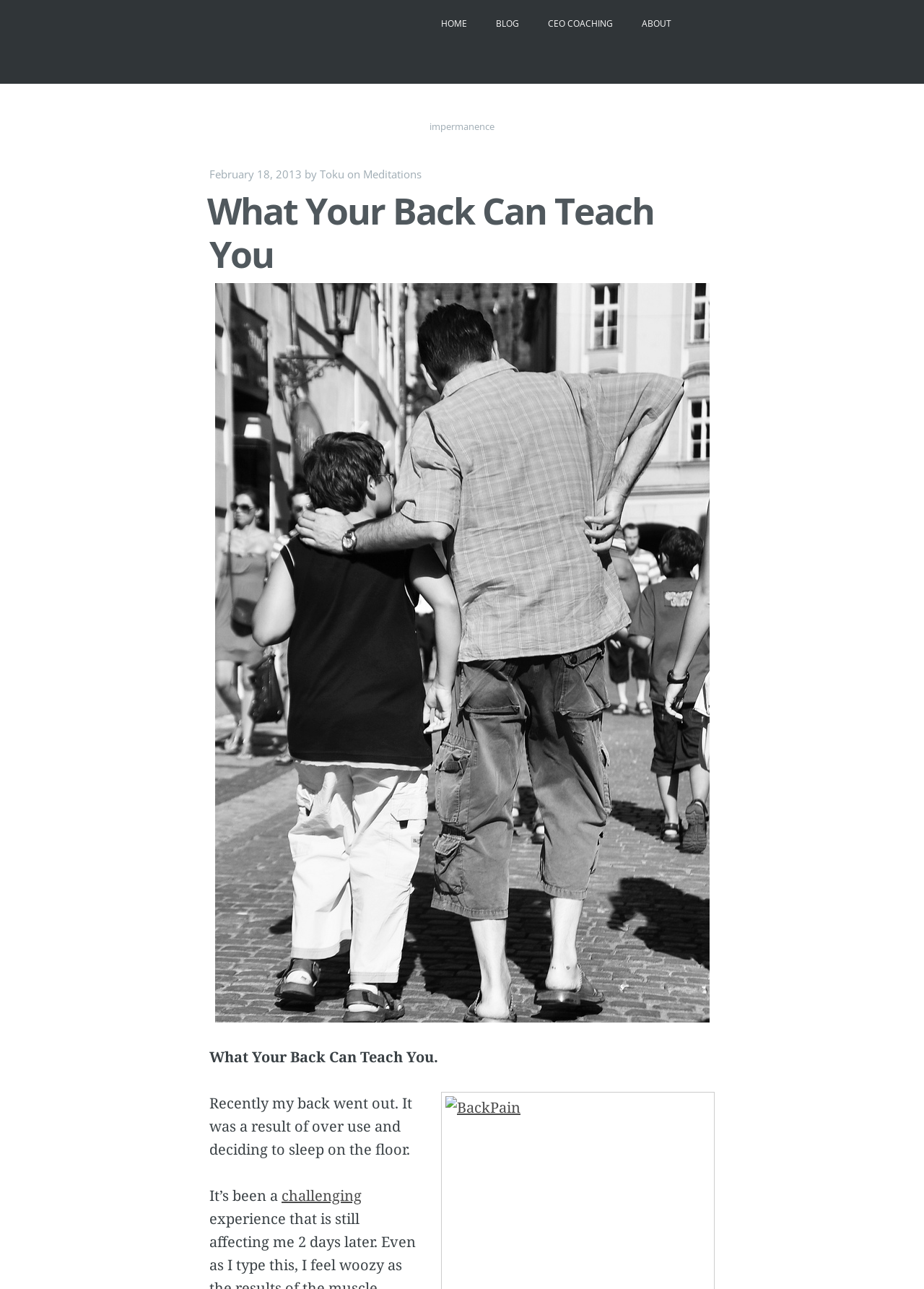Identify the bounding box coordinates of the area that should be clicked in order to complete the given instruction: "learn about CEO coaching". The bounding box coordinates should be four float numbers between 0 and 1, i.e., [left, top, right, bottom].

[0.577, 0.003, 0.679, 0.034]